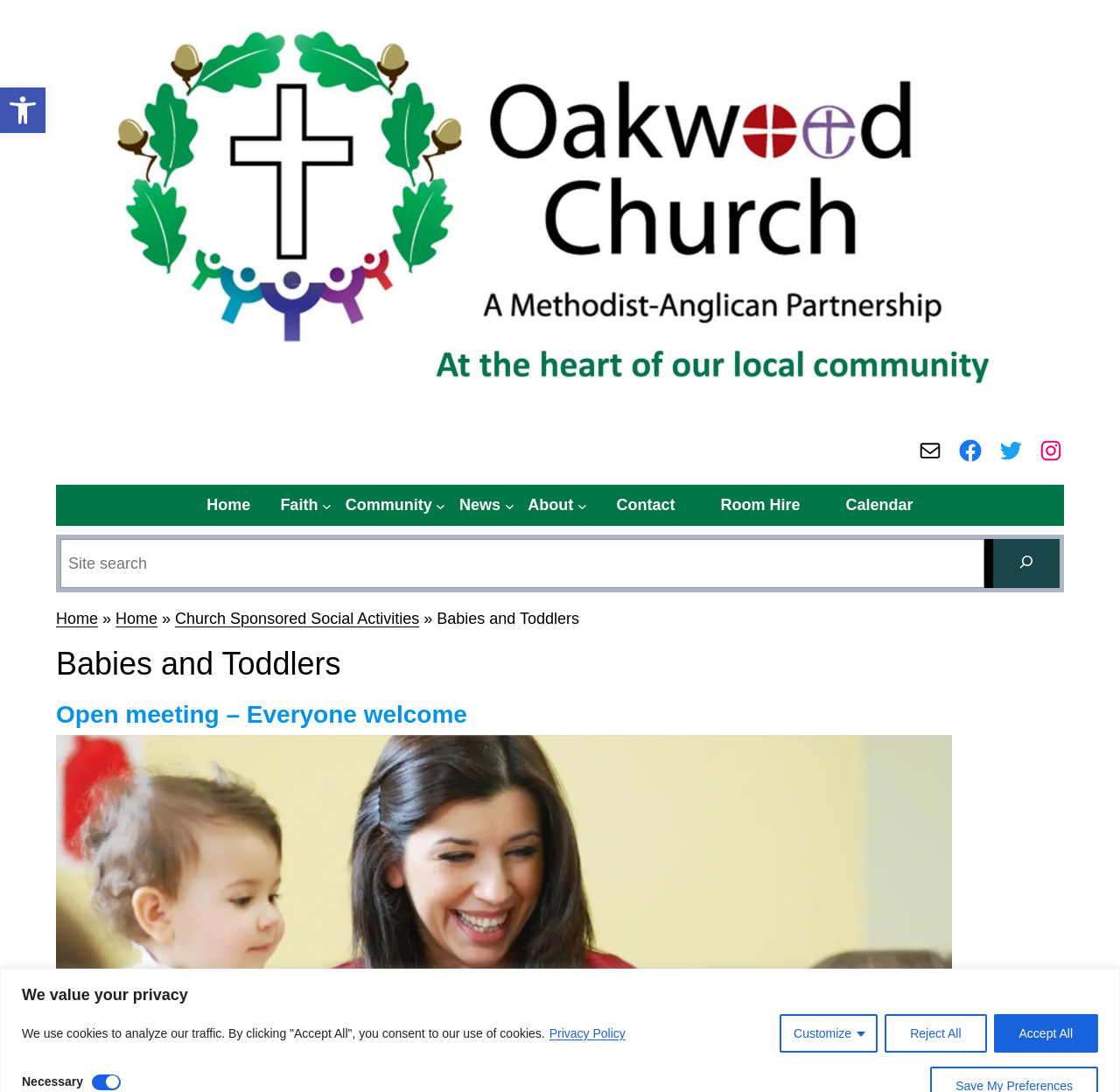Extract the bounding box for the UI element that matches this description: "name="s" placeholder="Site search"".

[0.054, 0.494, 0.879, 0.538]